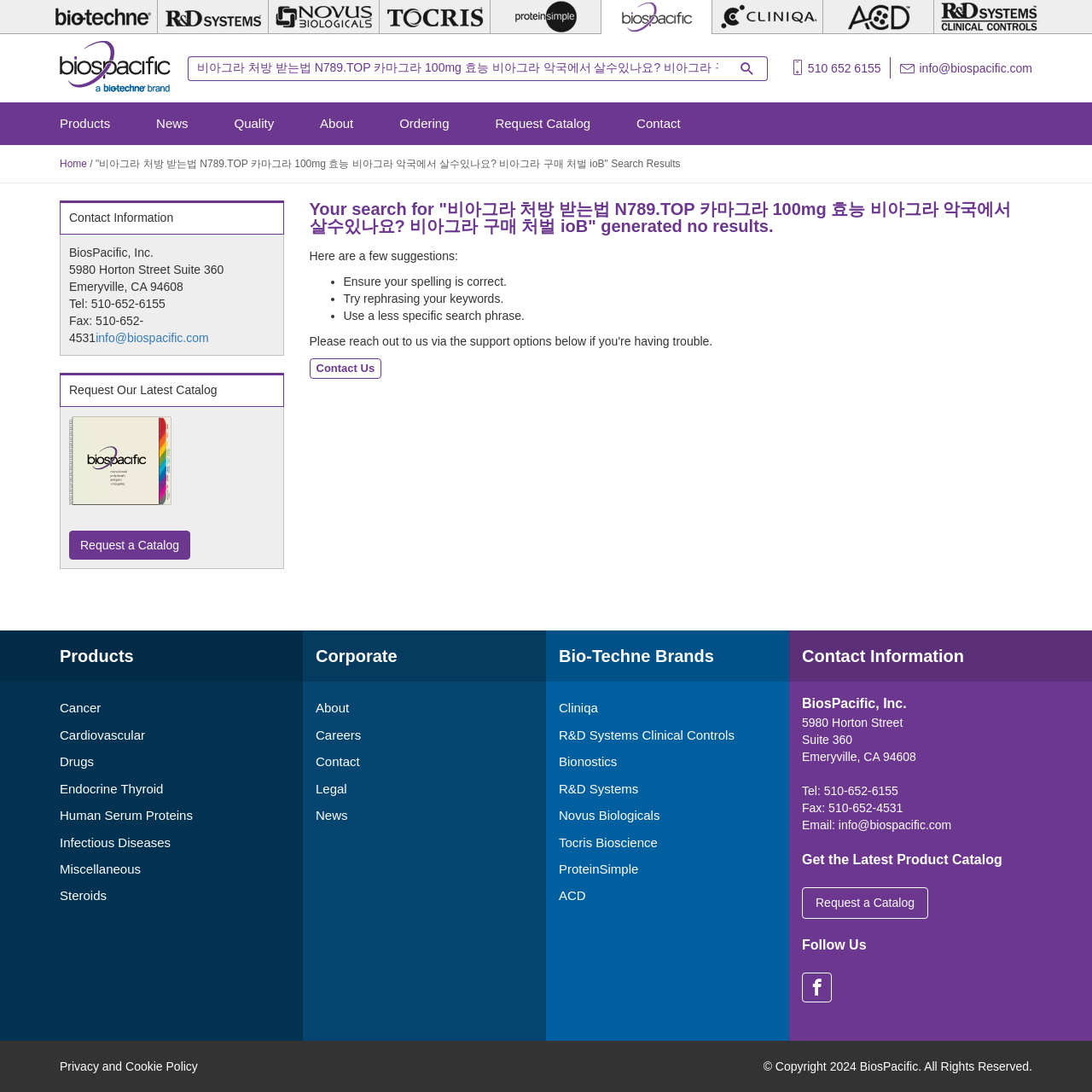Locate the bounding box for the described UI element: "R&D Systems Clinical Controls". Ensure the coordinates are four float numbers between 0 and 1, formatted as [left, top, right, bottom].

[0.512, 0.661, 0.711, 0.685]